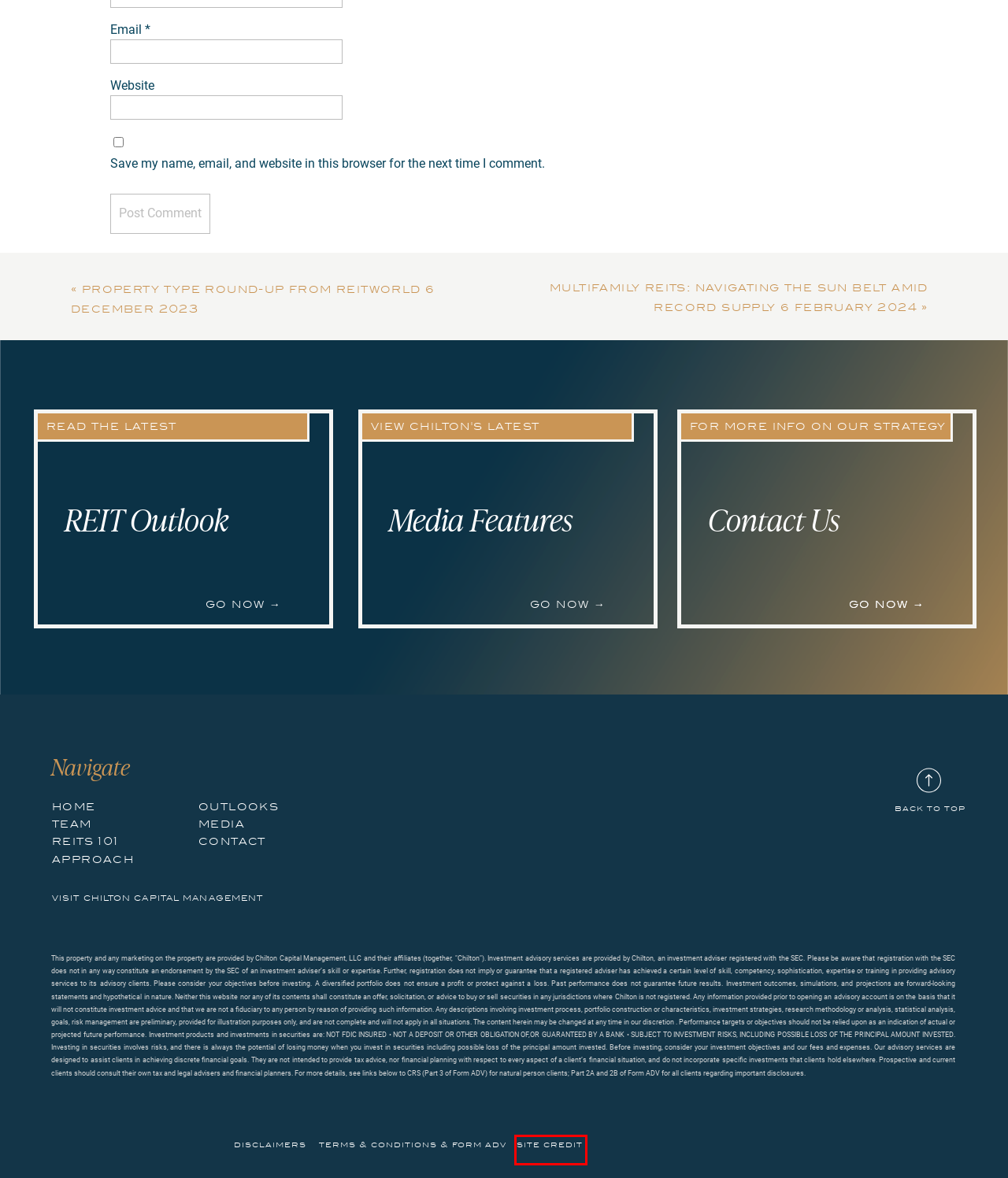You are given a screenshot of a webpage with a red rectangle bounding box. Choose the best webpage description that matches the new webpage after clicking the element in the bounding box. Here are the candidates:
A. Property Type Round-Up from REITWorld | December 2023 | chiltonreit.com
B. Blog | chiltonreit.com
C. Media
D. The GT Studio | Integrated Brand Experience
E. 2022 Chilton REIT Forecast  | January 2022 | chiltoncapital.com
F. Multifamily REITs: Navigating the Sun Belt Amid Record Supply | February 2024 | chiltonreit.com
G. Home
H. REIT Outlook | chiltonreit.com

D